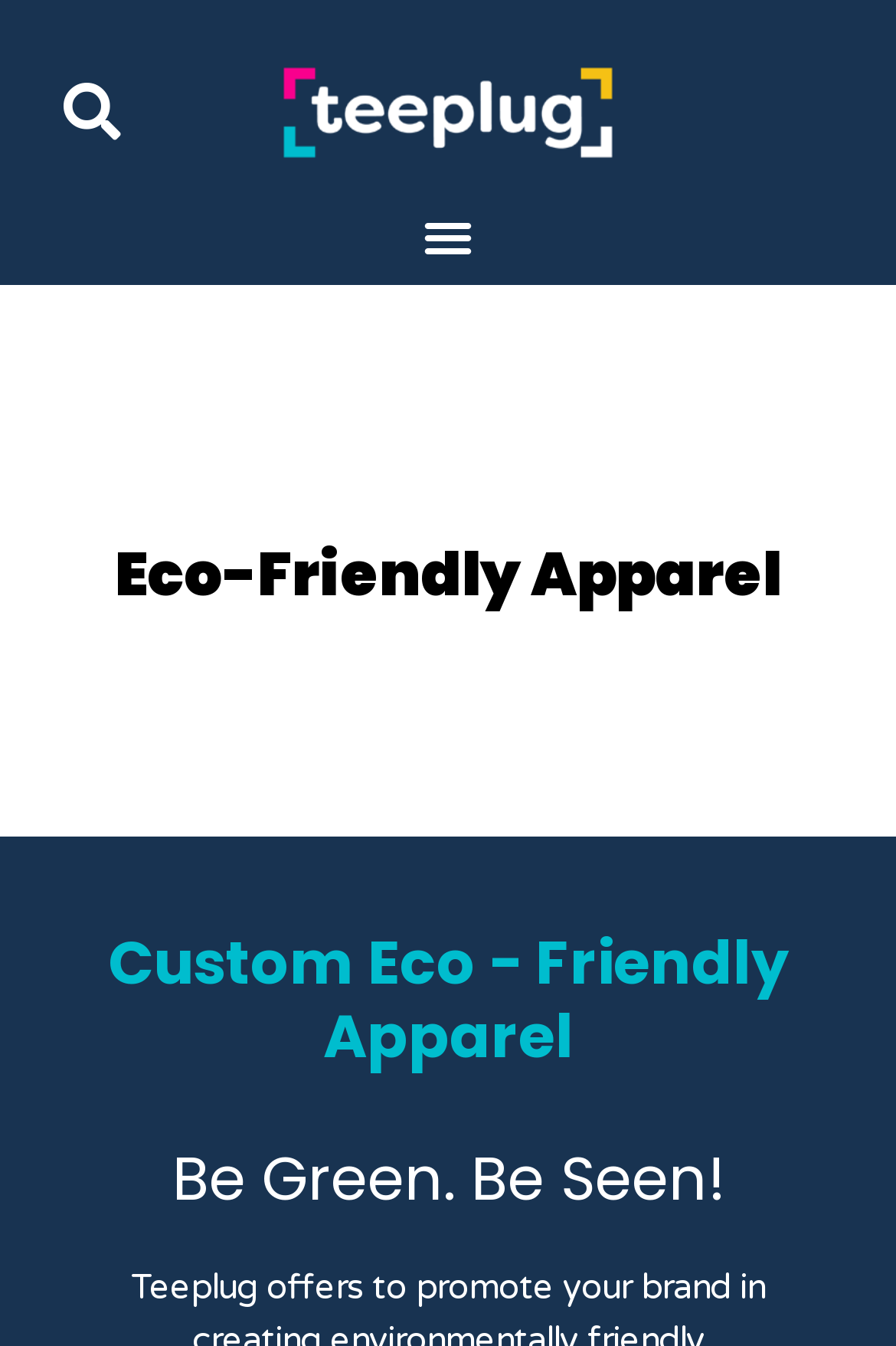Determine the bounding box coordinates for the HTML element described here: "Menu".

[0.458, 0.148, 0.542, 0.205]